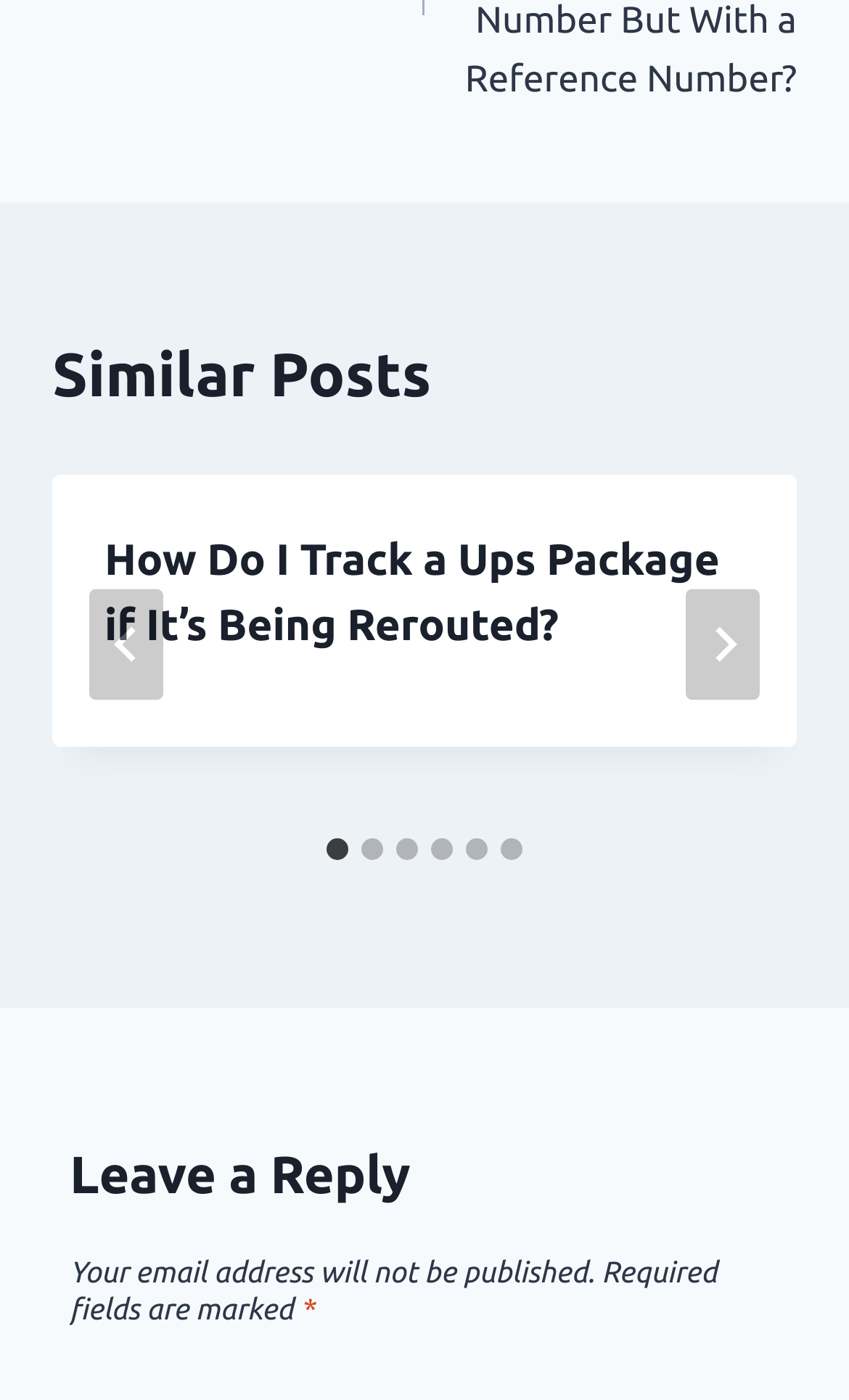What is the text above the comment section?
Please respond to the question with as much detail as possible.

I found the text above the comment section by looking at the heading element with the text 'Leave a Reply', which is located above the comment input fields.